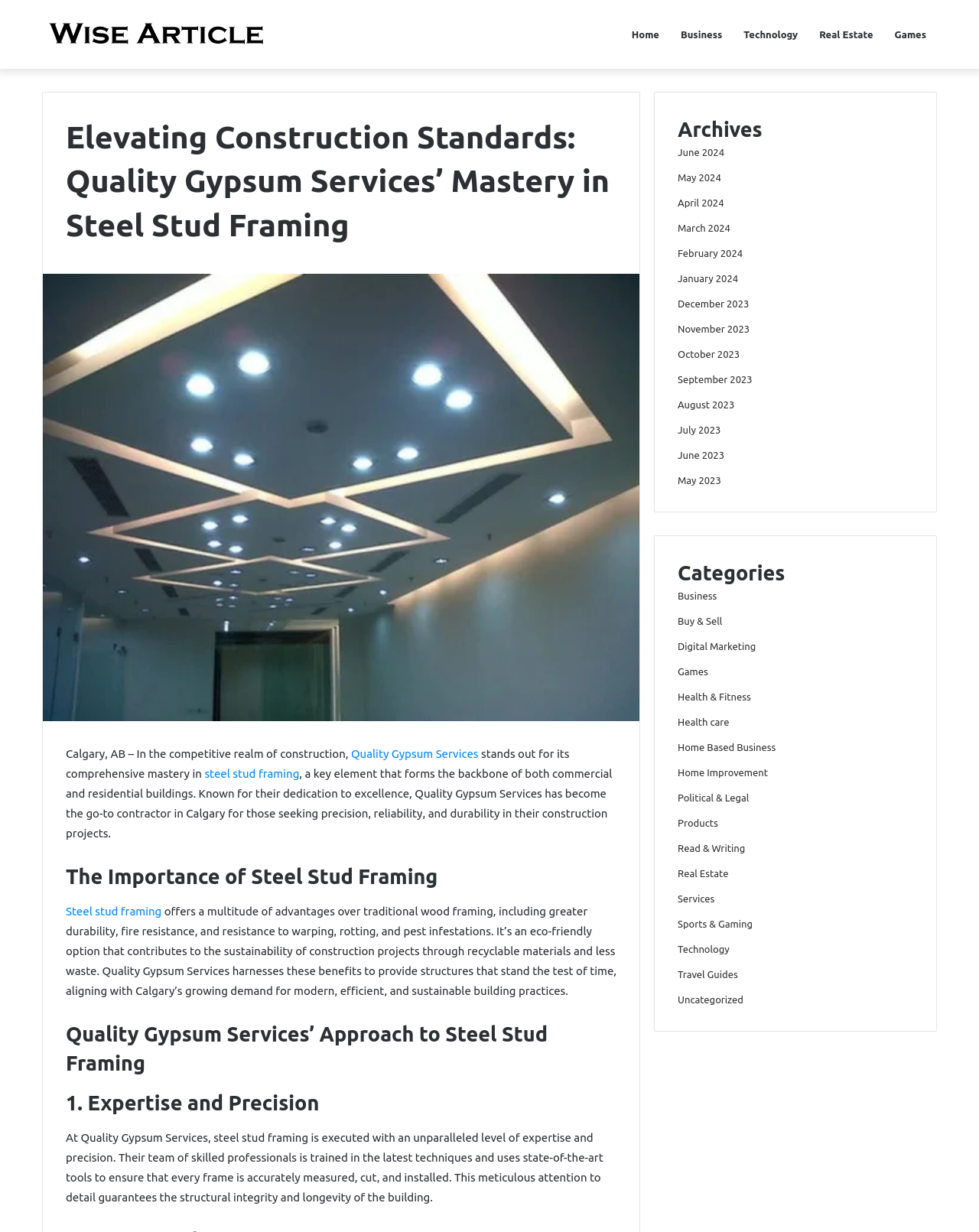Can you locate the main headline on this webpage and provide its text content?

Elevating Construction Standards: Quality Gypsum Services’ Mastery in Steel Stud Framing